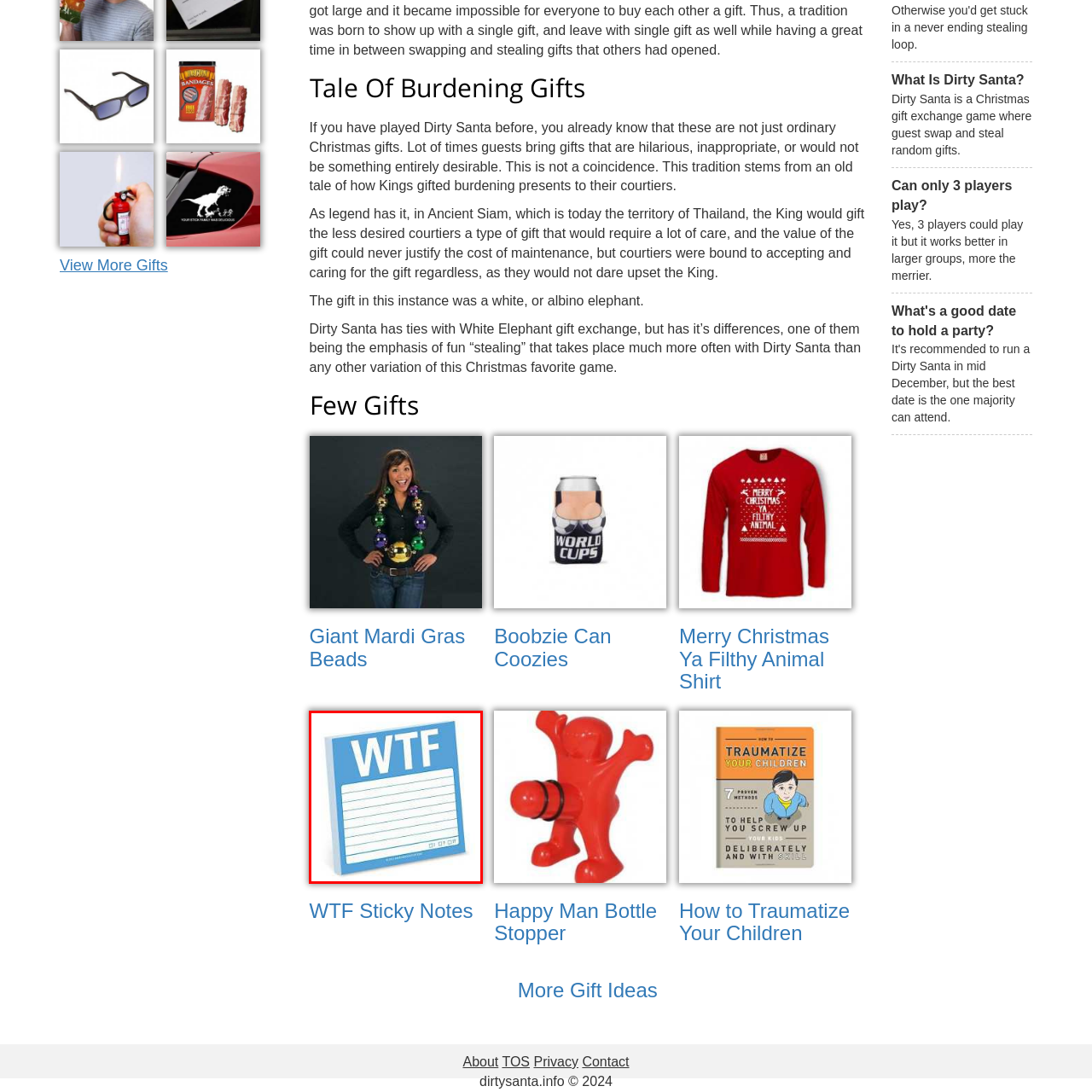Direct your attention to the red-outlined image and answer the question in a word or phrase: What is the background color of the sticky notes?

Light blue